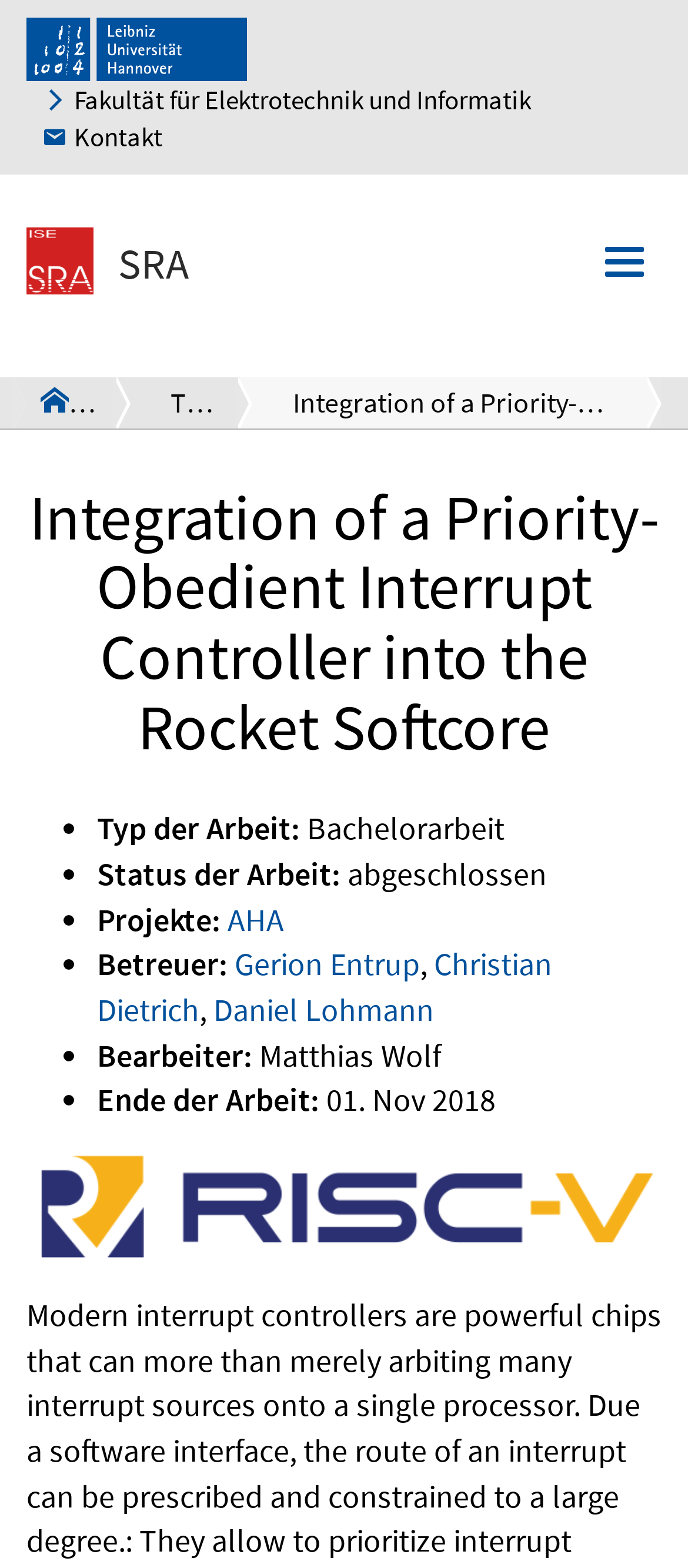Given the element description, predict the bounding box coordinates in the format (top-left x, top-left y, bottom-right x, bottom-right y), using floating point numbers between 0 and 1: Kontakt

[0.064, 0.076, 0.236, 0.1]